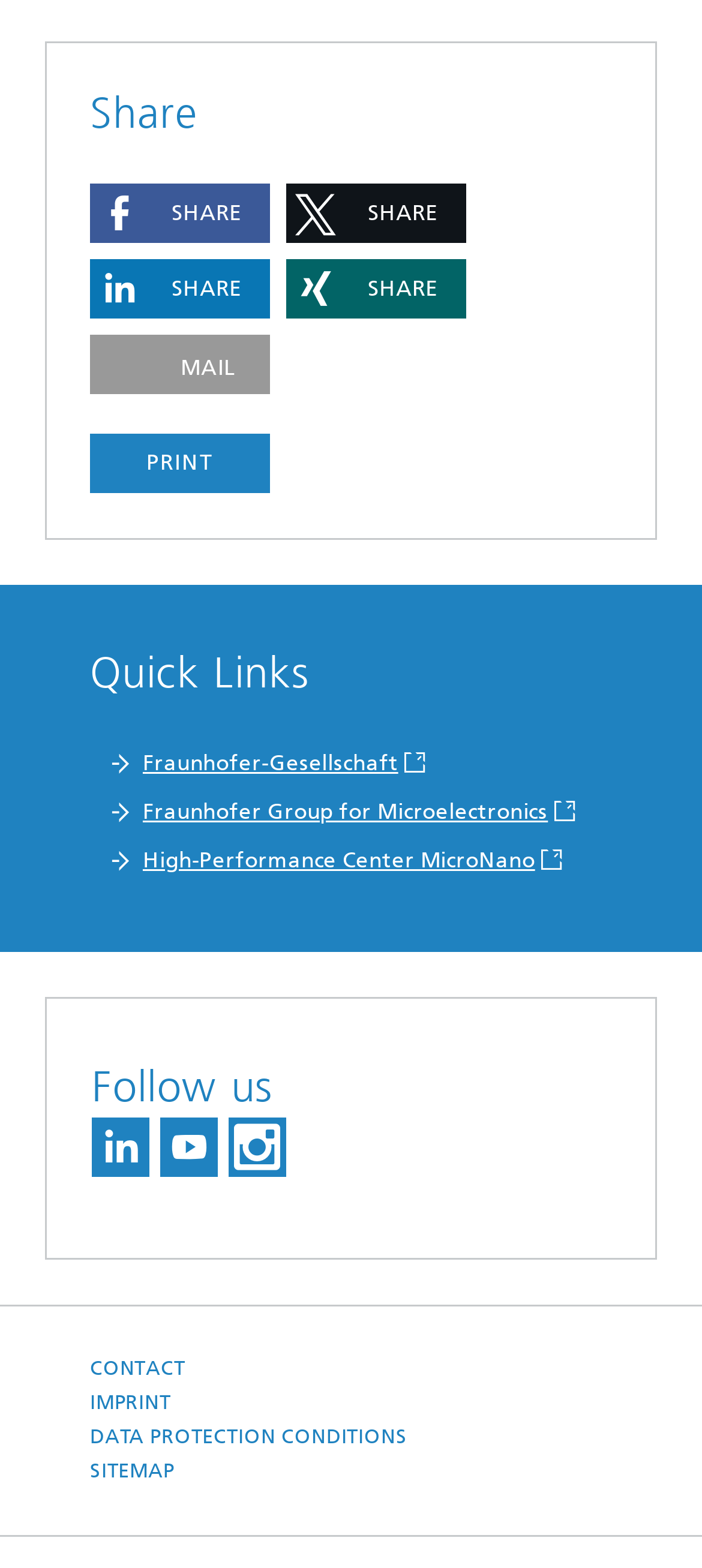Determine the bounding box coordinates of the clickable element to achieve the following action: 'Contact us'. Provide the coordinates as four float values between 0 and 1, formatted as [left, top, right, bottom].

[0.128, 0.862, 0.264, 0.884]